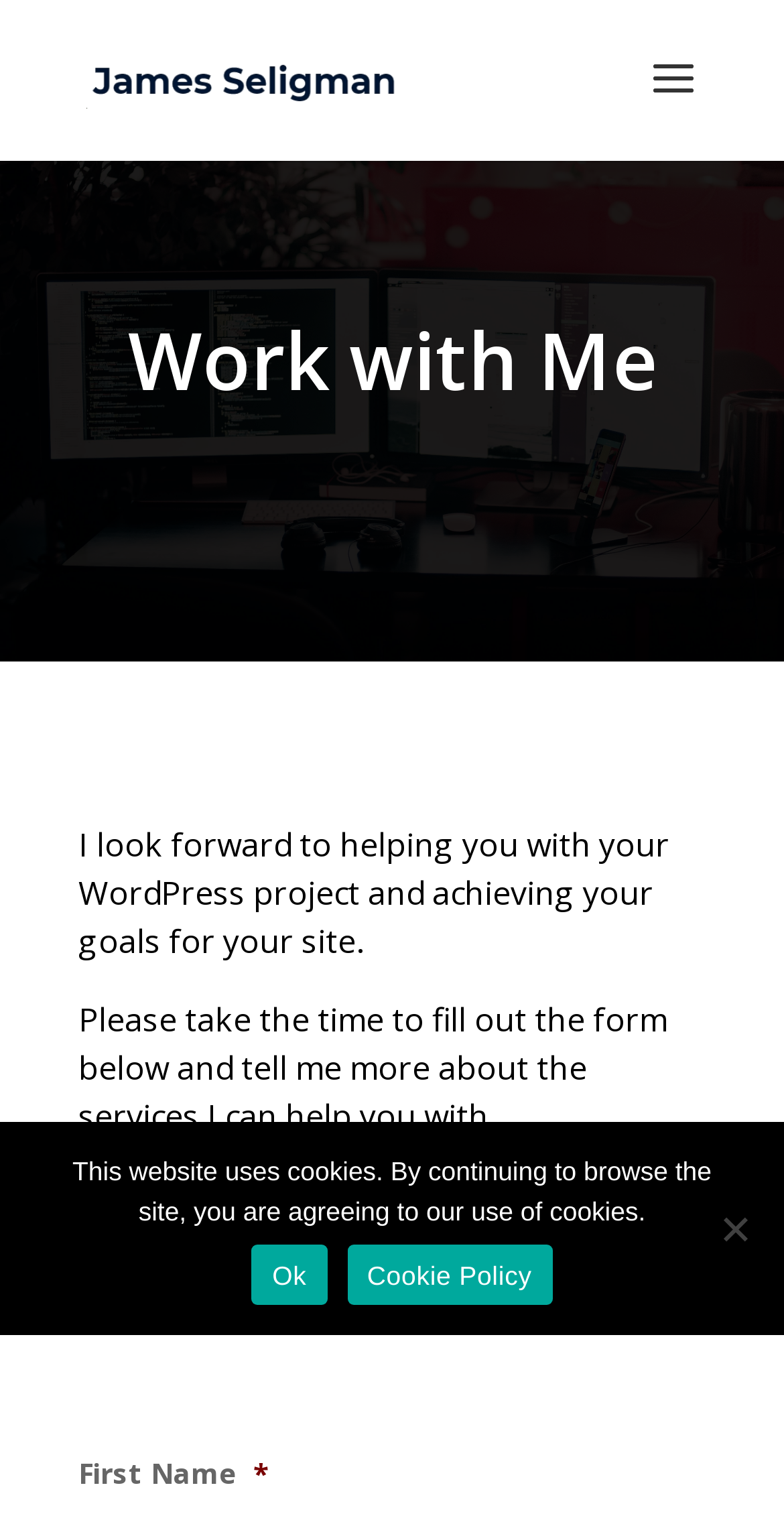Using the webpage screenshot and the element description alt="James Seligman", determine the bounding box coordinates. Specify the coordinates in the format (top-left x, top-left y, bottom-right x, bottom-right y) with values ranging from 0 to 1.

[0.11, 0.038, 0.51, 0.063]